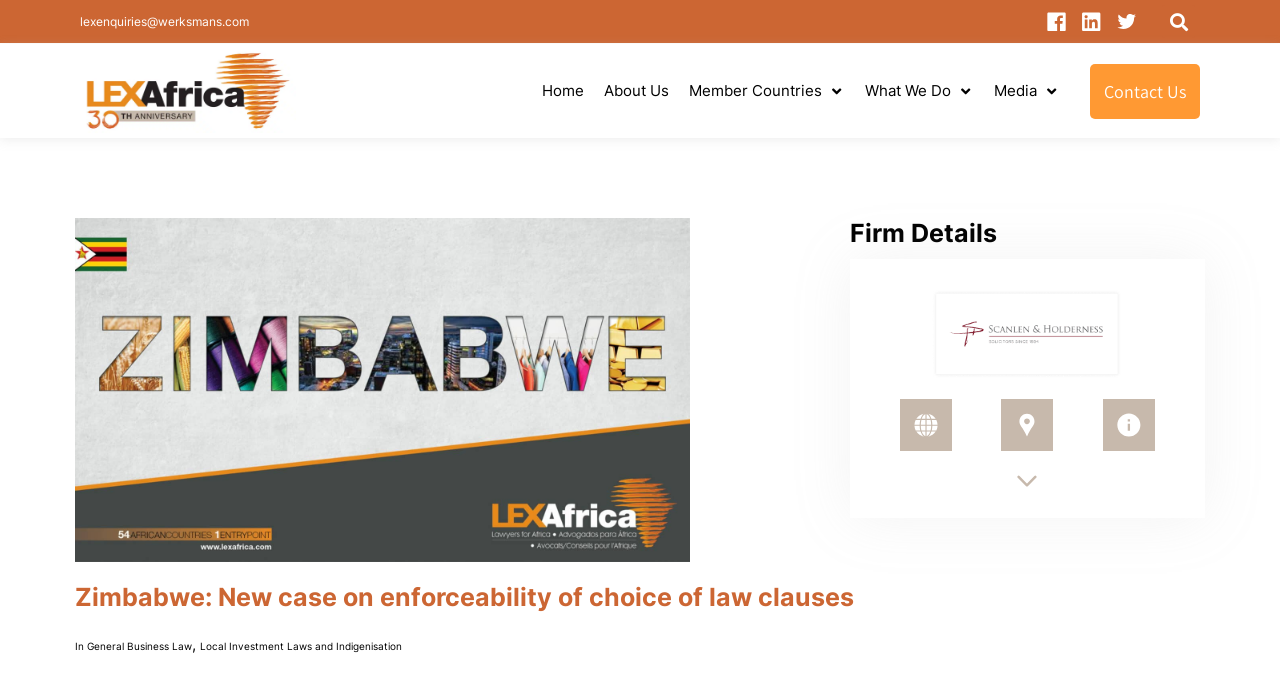Please give the bounding box coordinates of the area that should be clicked to fulfill the following instruction: "Search for something". The coordinates should be in the format of four float numbers from 0 to 1, i.e., [left, top, right, bottom].

[0.896, 0.007, 0.934, 0.056]